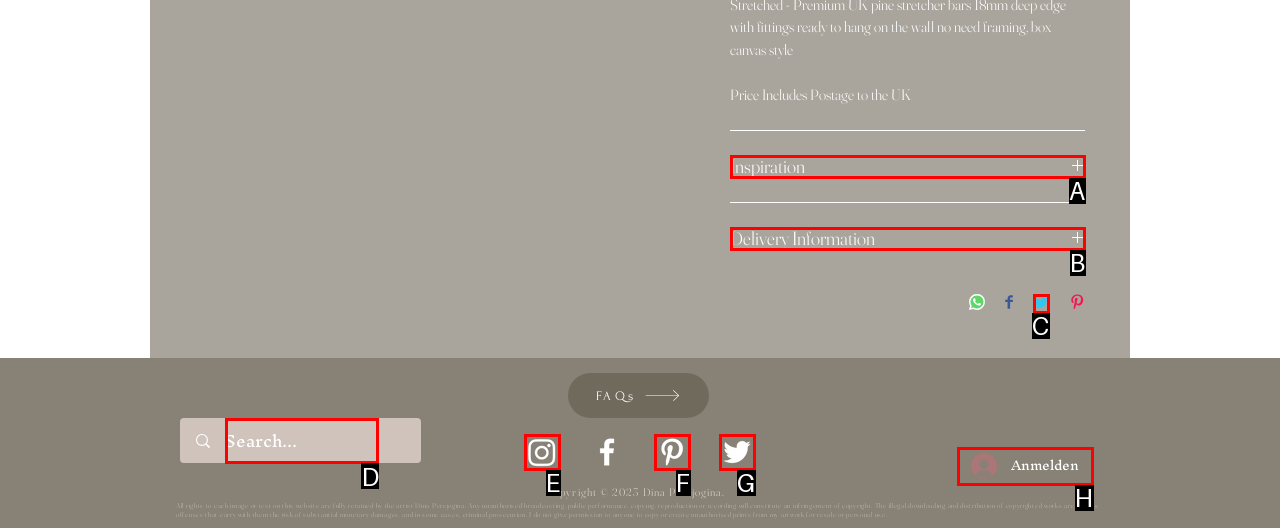Tell me which element should be clicked to achieve the following objective: Search for something
Reply with the letter of the correct option from the displayed choices.

D